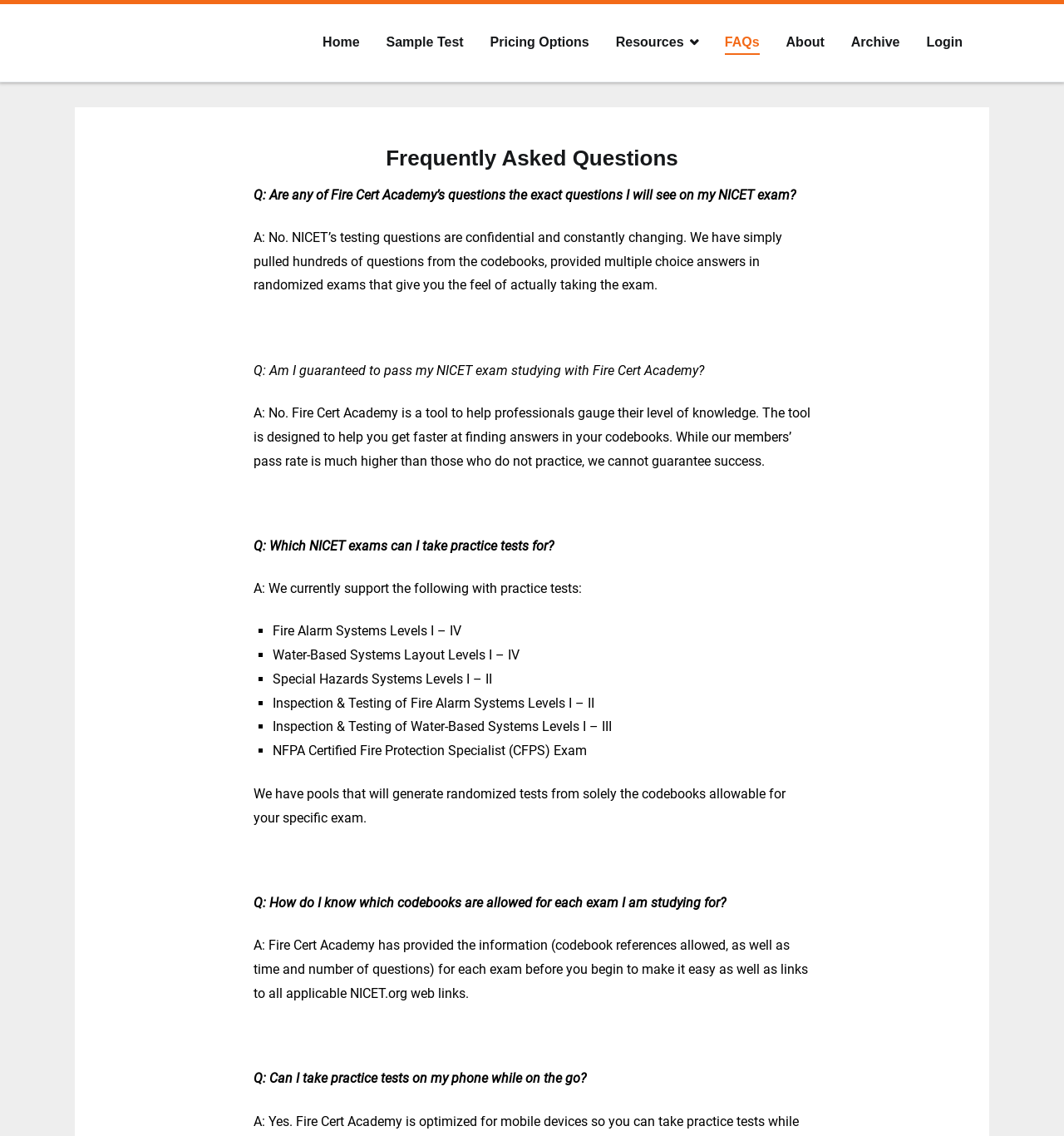Please find the bounding box for the following UI element description. Provide the coordinates in (top-left x, top-left y, bottom-right x, bottom-right y) format, with values between 0 and 1: Archive

[0.8, 0.027, 0.846, 0.048]